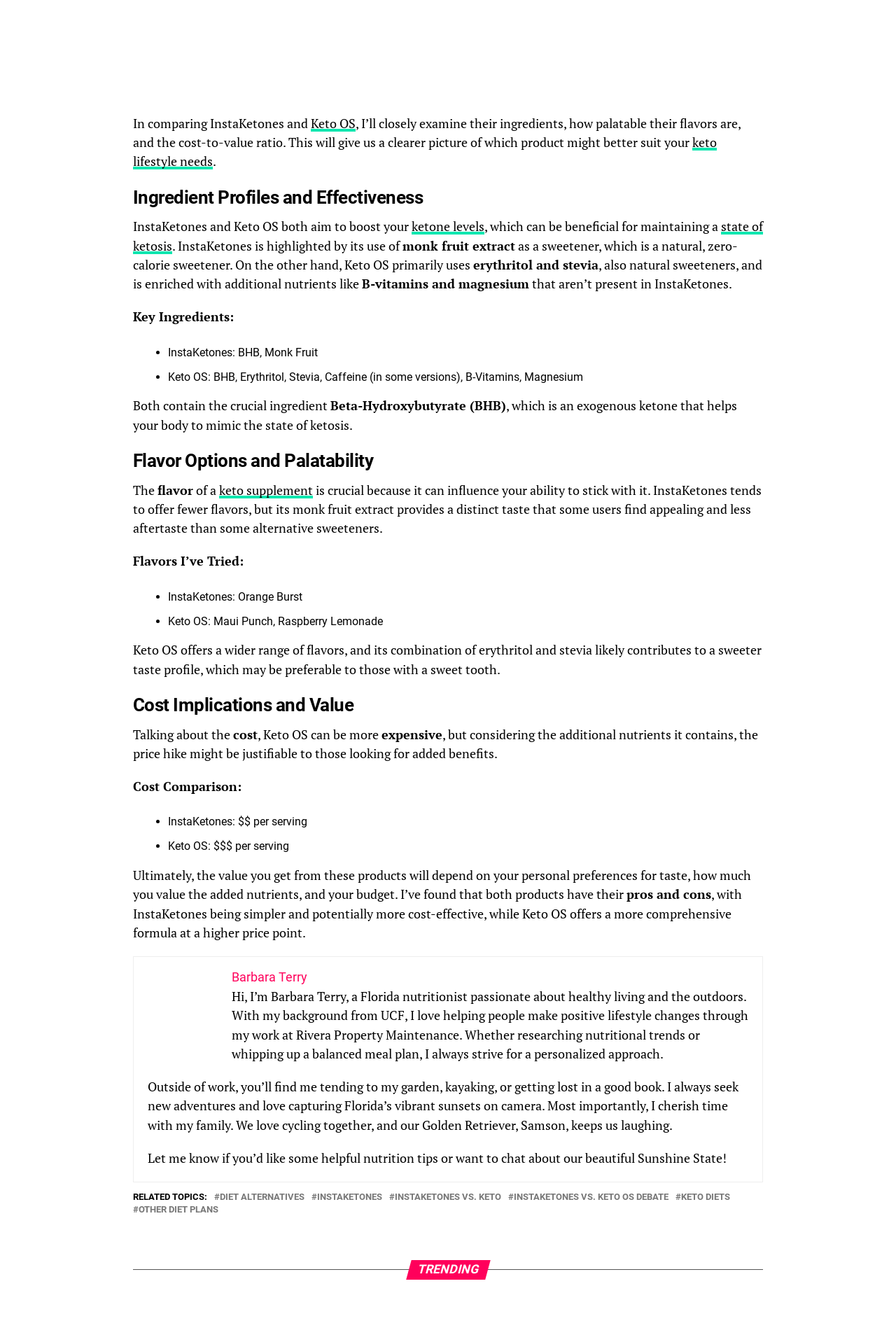Please provide a comprehensive response to the question based on the details in the image: What is the flavor of InstaKetones mentioned on the webpage?

According to the webpage, the author has tried the Orange Burst flavor of InstaKetones, which is mentioned in the 'Flavor Options and Palatability' section.